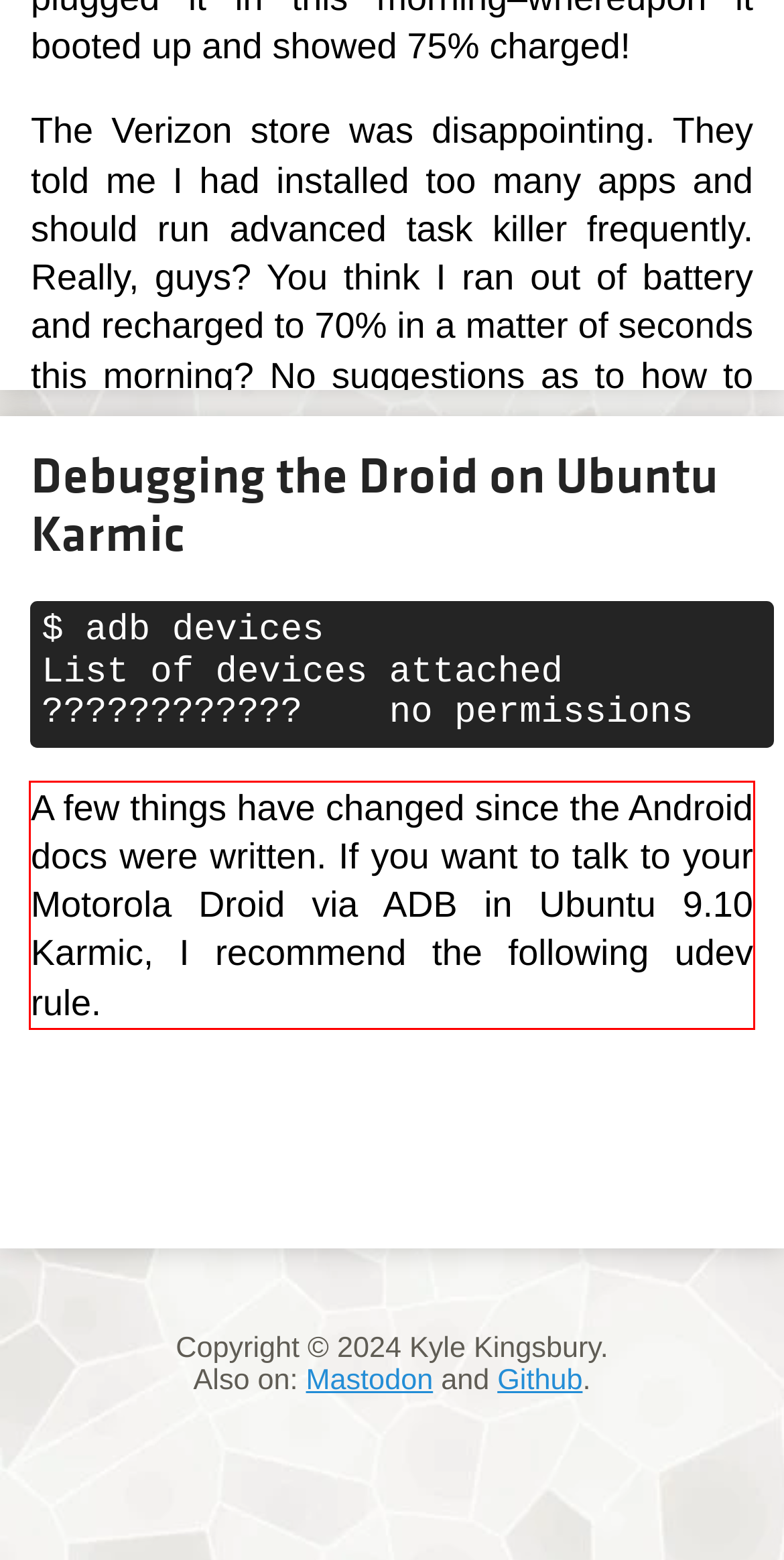You have a screenshot of a webpage with a red bounding box. Identify and extract the text content located inside the red bounding box.

A few things have changed since the Android docs were written. If you want to talk to your Motorola Droid via ADB in Ubuntu 9.10 Karmic, I recommend the following udev rule.